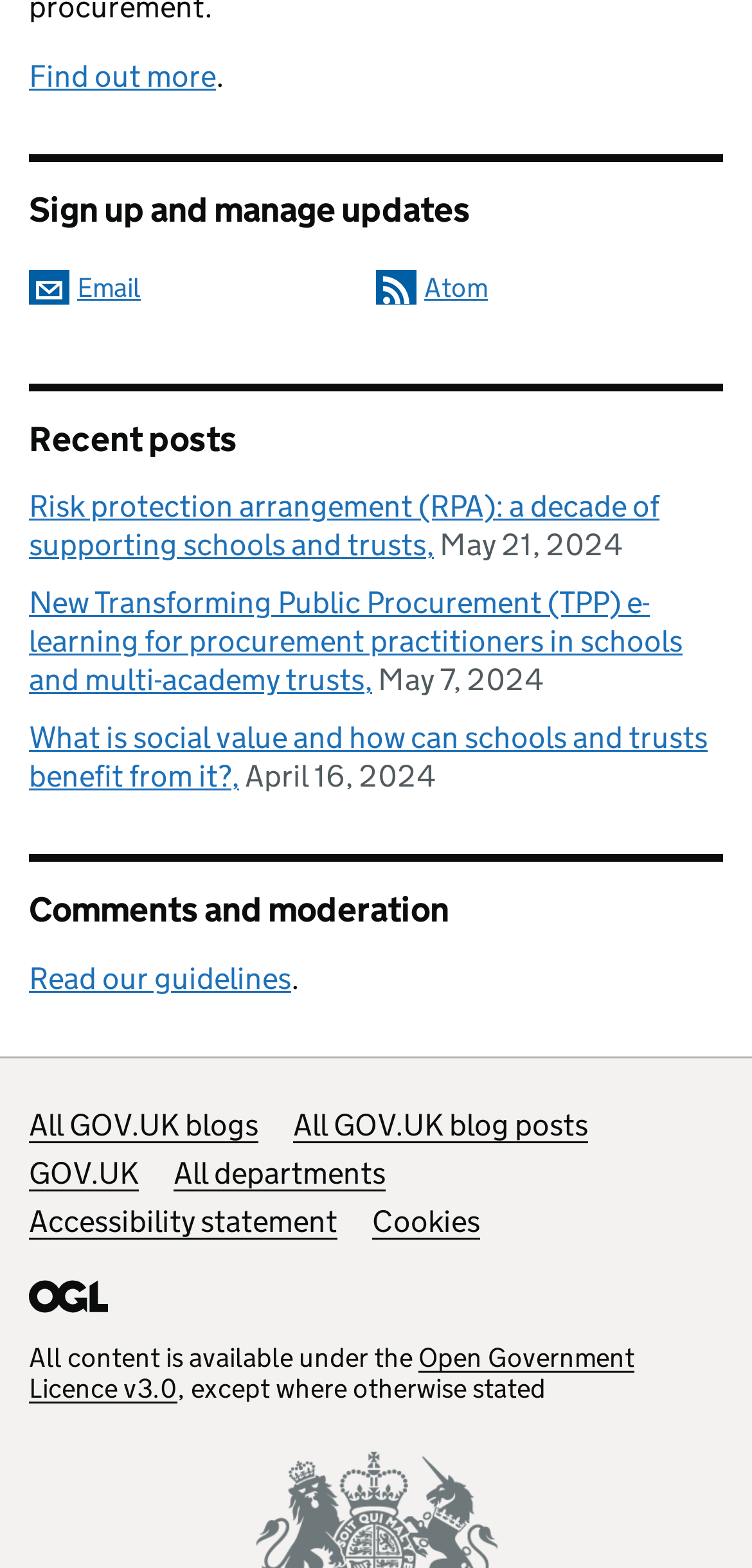Locate the bounding box coordinates of the clickable region necessary to complete the following instruction: "Visit GOV.UK". Provide the coordinates in the format of four float numbers between 0 and 1, i.e., [left, top, right, bottom].

[0.038, 0.736, 0.185, 0.76]